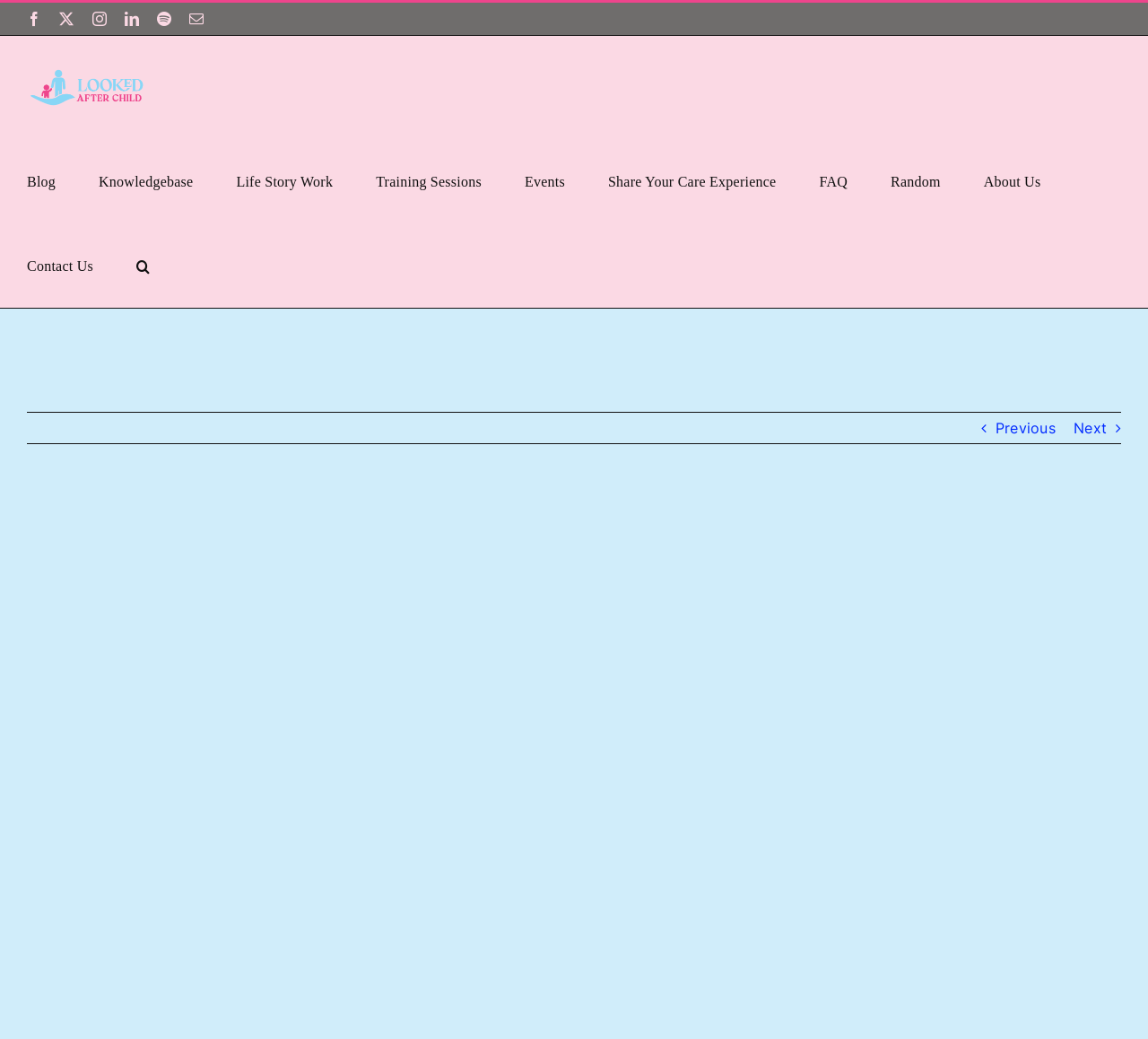How many main menu items are there?
Please answer the question with a detailed and comprehensive explanation.

I examined the navigation element on the webpage and found that it contains 10 main menu items, which are Blog, Knowledgebase, Life Story Work, Training Sessions, Events, Share Your Care Experience, FAQ, Random, About Us, and Contact Us.